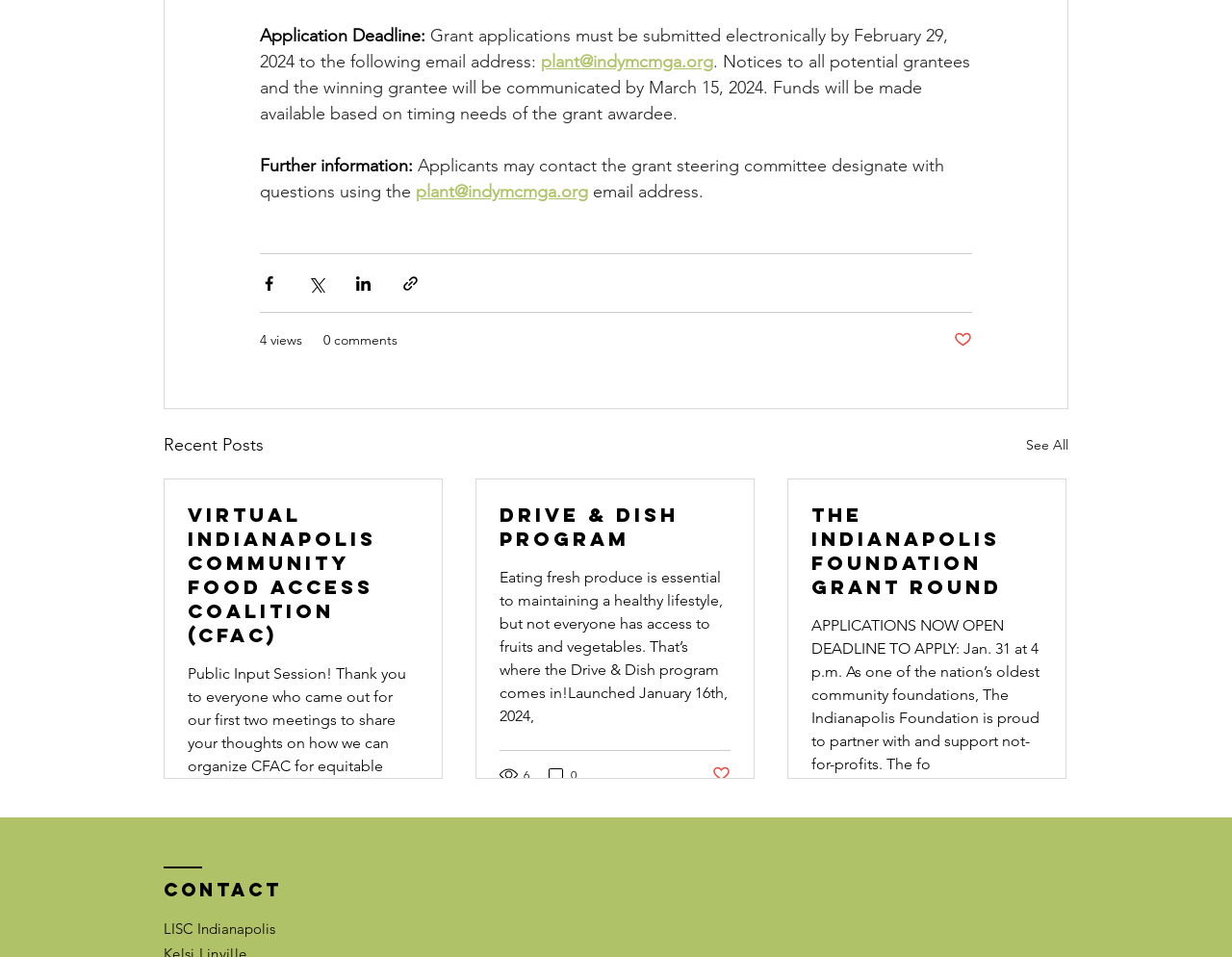Identify the bounding box coordinates for the region to click in order to carry out this instruction: "Contact LISC Indianapolis". Provide the coordinates using four float numbers between 0 and 1, formatted as [left, top, right, bottom].

[0.133, 0.918, 0.229, 0.942]